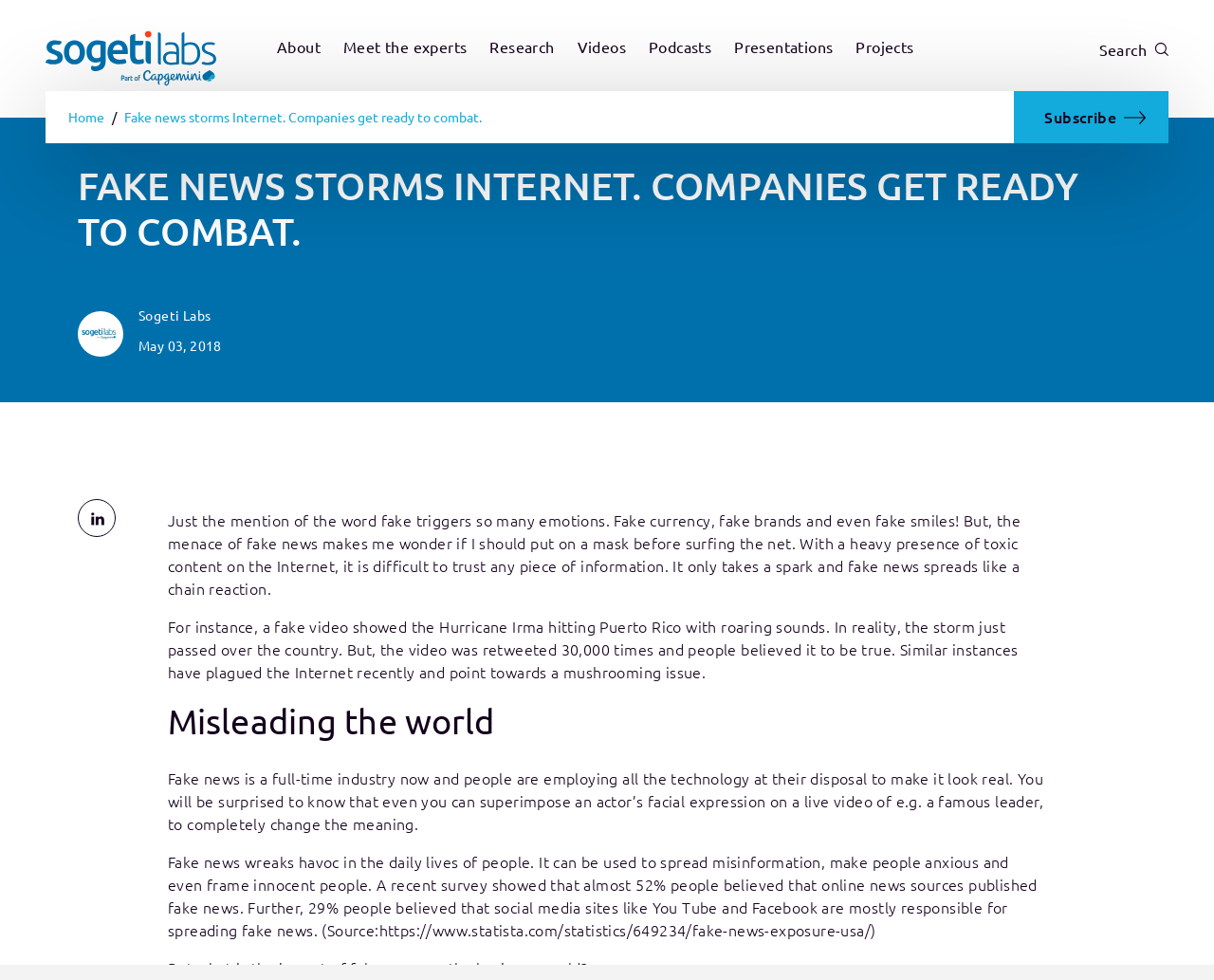What is the percentage of people who believed that online news sources published fake news?
Based on the screenshot, provide your answer in one word or phrase.

52%